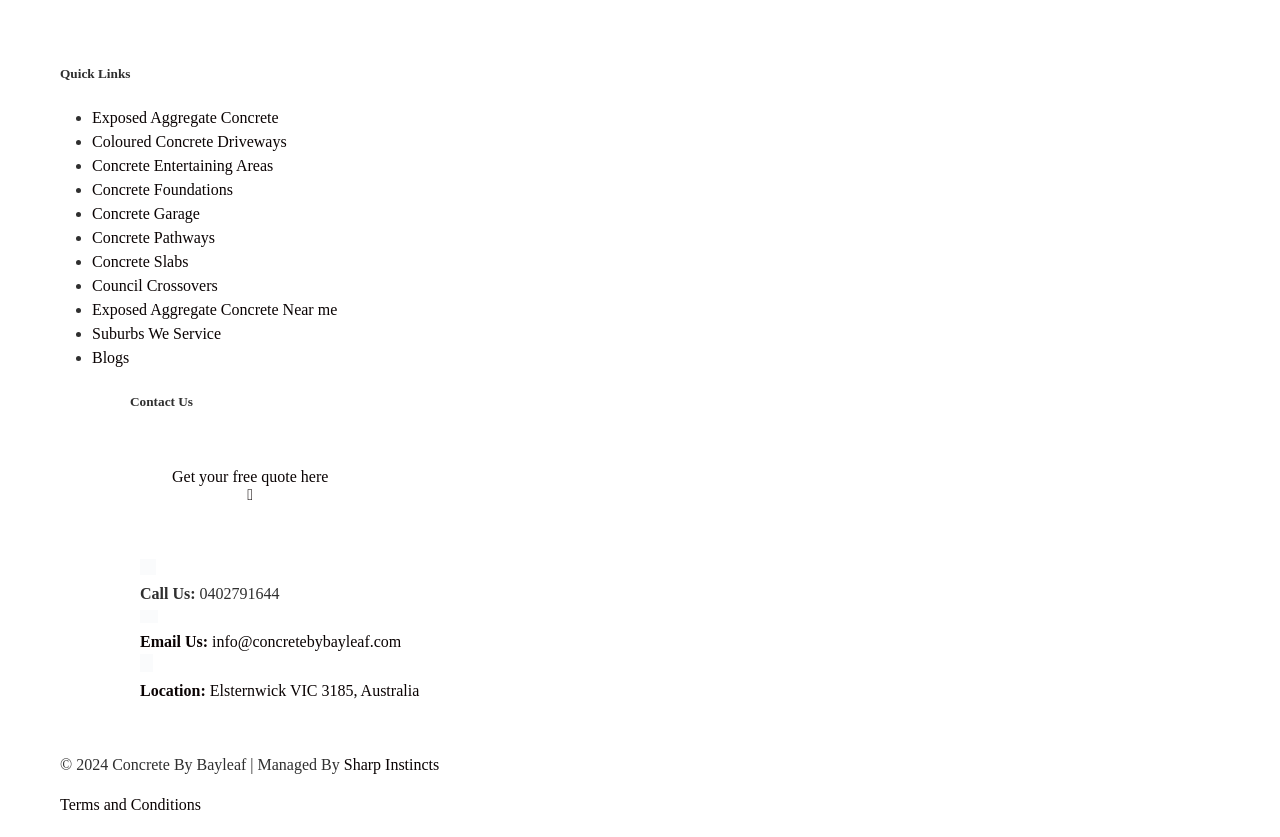Provide the bounding box coordinates of the HTML element described by the text: "Council Crossovers".

[0.072, 0.331, 0.17, 0.354]